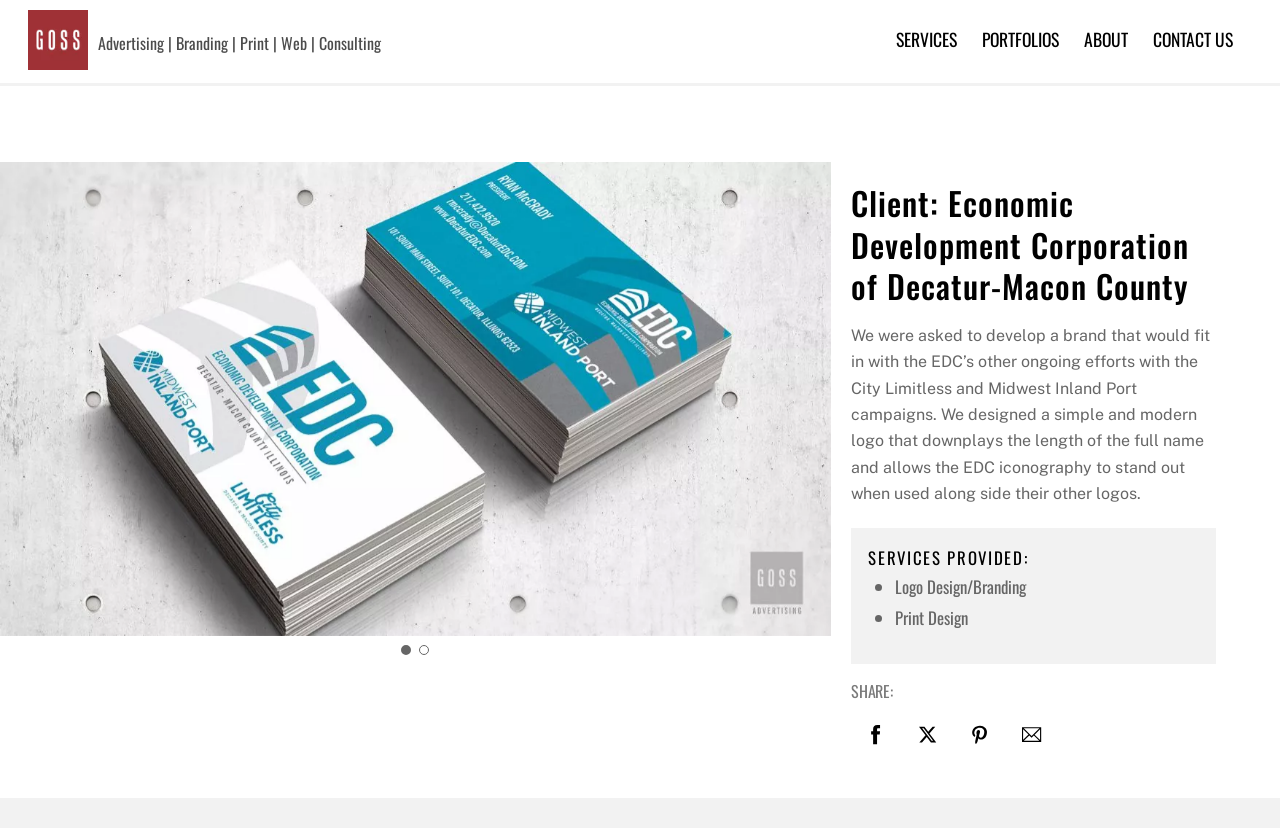What is the company name of the website?
Refer to the image and provide a one-word or short phrase answer.

Goss Advertising